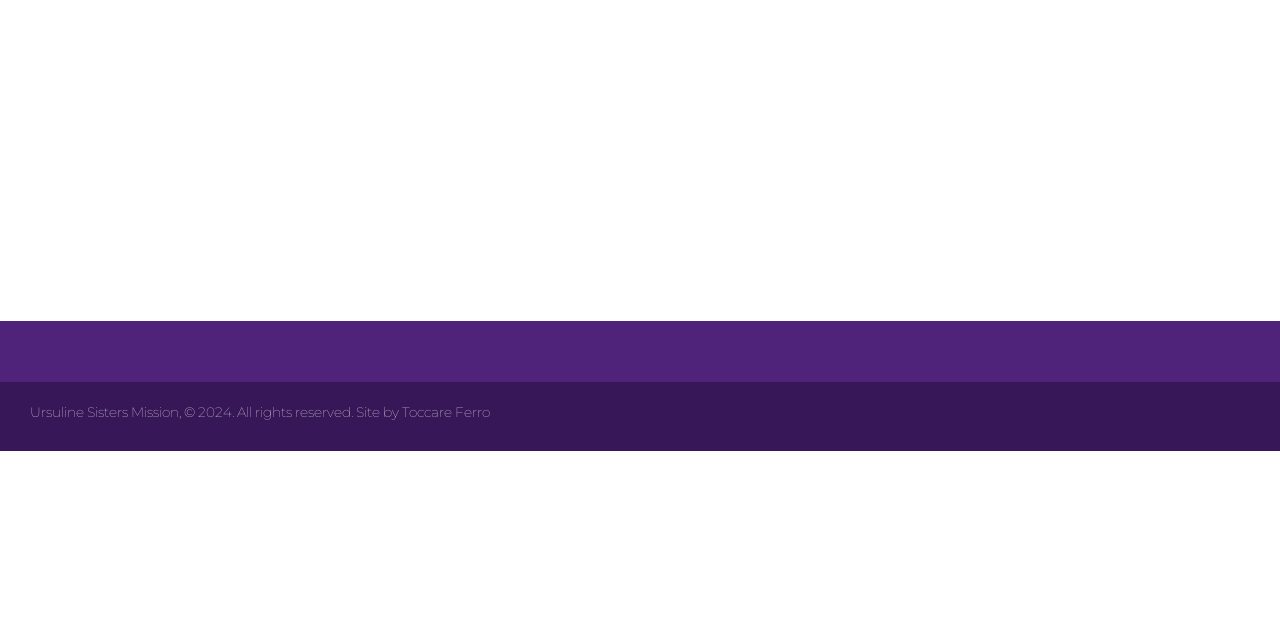Extract the bounding box coordinates for the described element: "Ursuline Sisters Mission". The coordinates should be represented as four float numbers between 0 and 1: [left, top, right, bottom].

[0.024, 0.631, 0.14, 0.656]